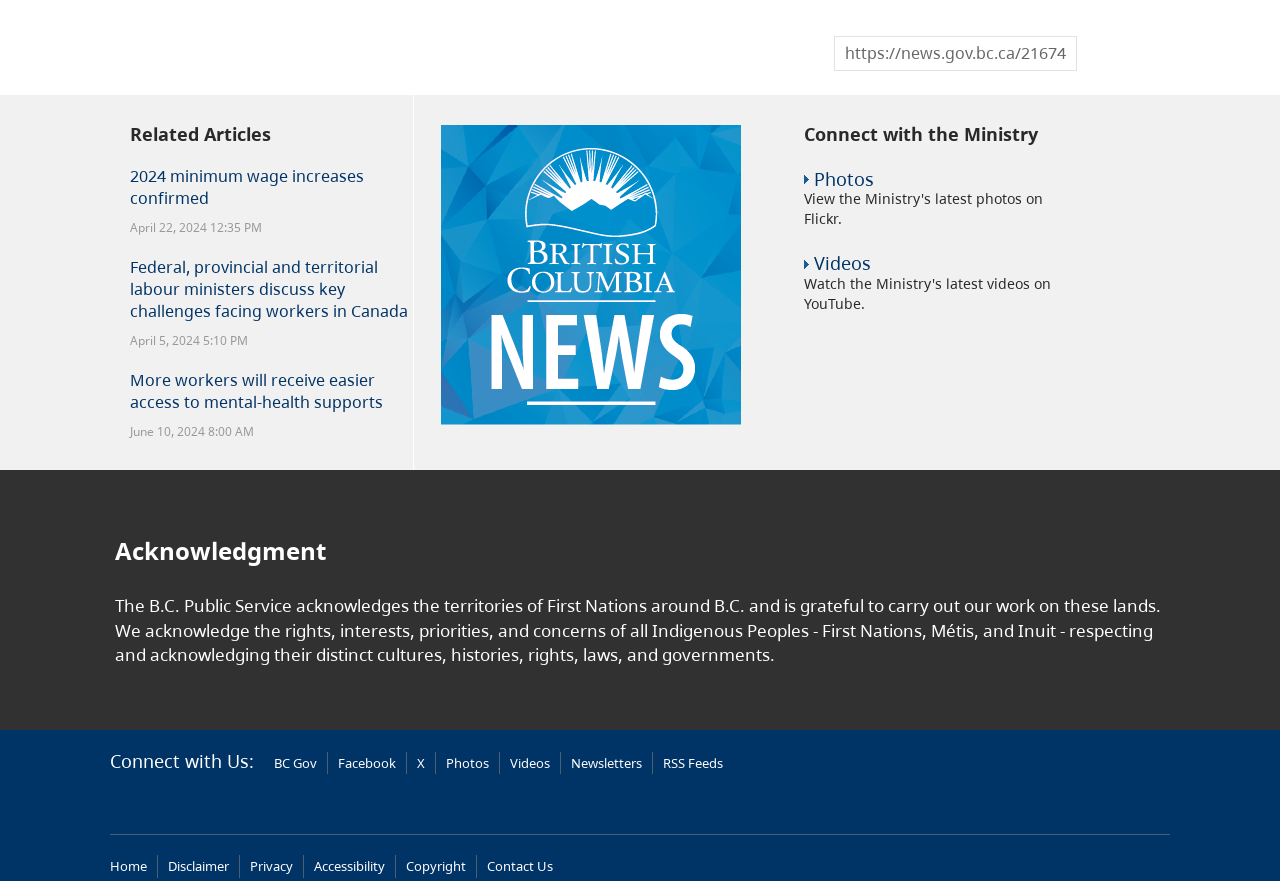Identify the bounding box coordinates for the UI element described as follows: "Accessibility". Ensure the coordinates are four float numbers between 0 and 1, formatted as [left, top, right, bottom].

[0.245, 0.973, 0.301, 0.994]